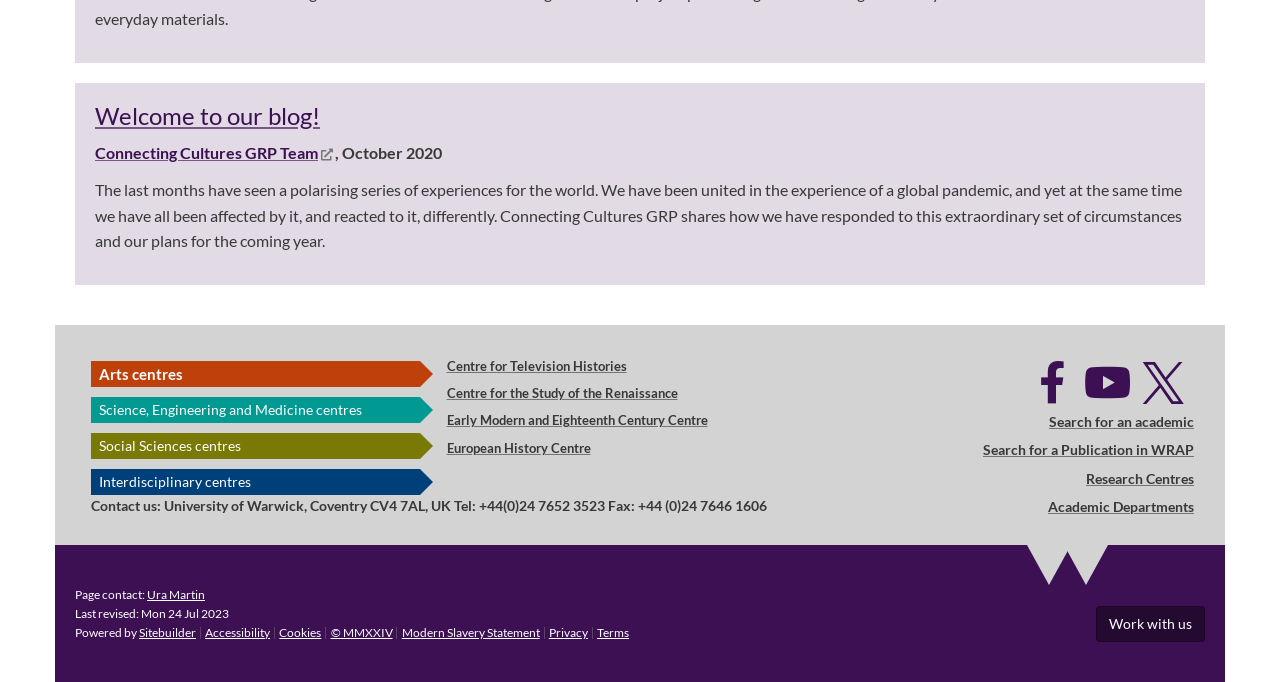Can you show the bounding box coordinates of the region to click on to complete the task described in the instruction: "Contact the University of Warwick"?

[0.071, 0.729, 0.374, 0.754]